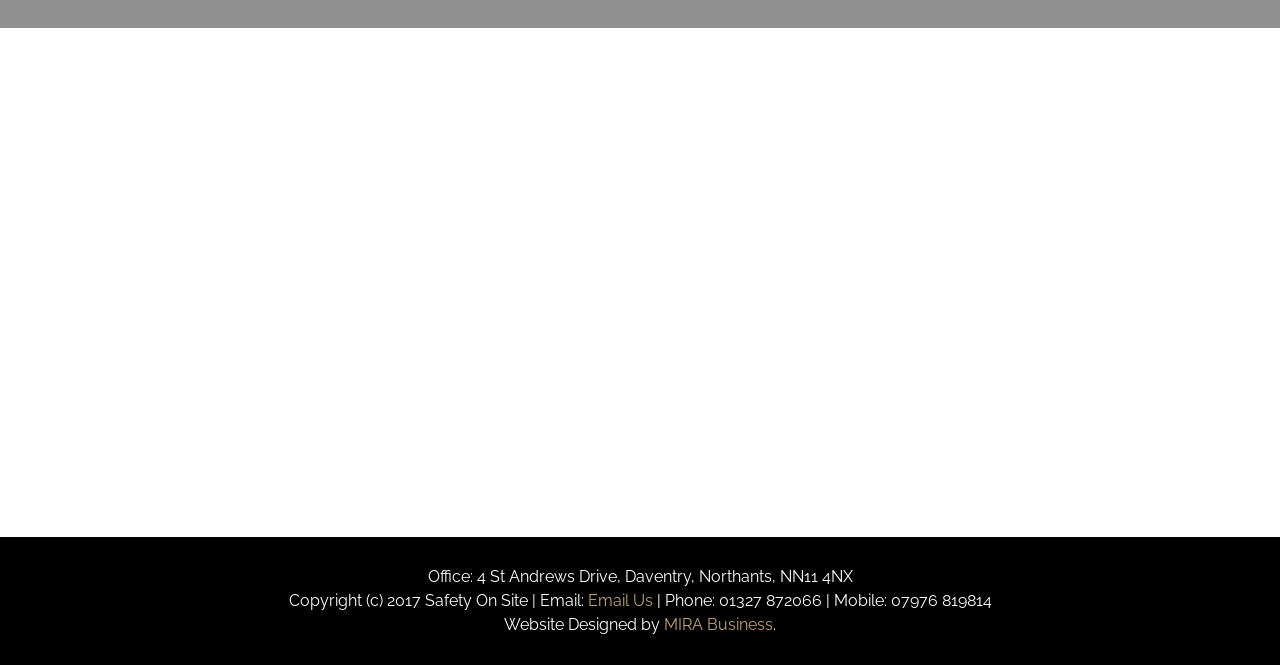Who designed the website of Safety On Site?
Answer the question in as much detail as possible.

I found the website designer by looking at the link element with the OCR text 'MIRA Business' which is a child of the contentinfo element.